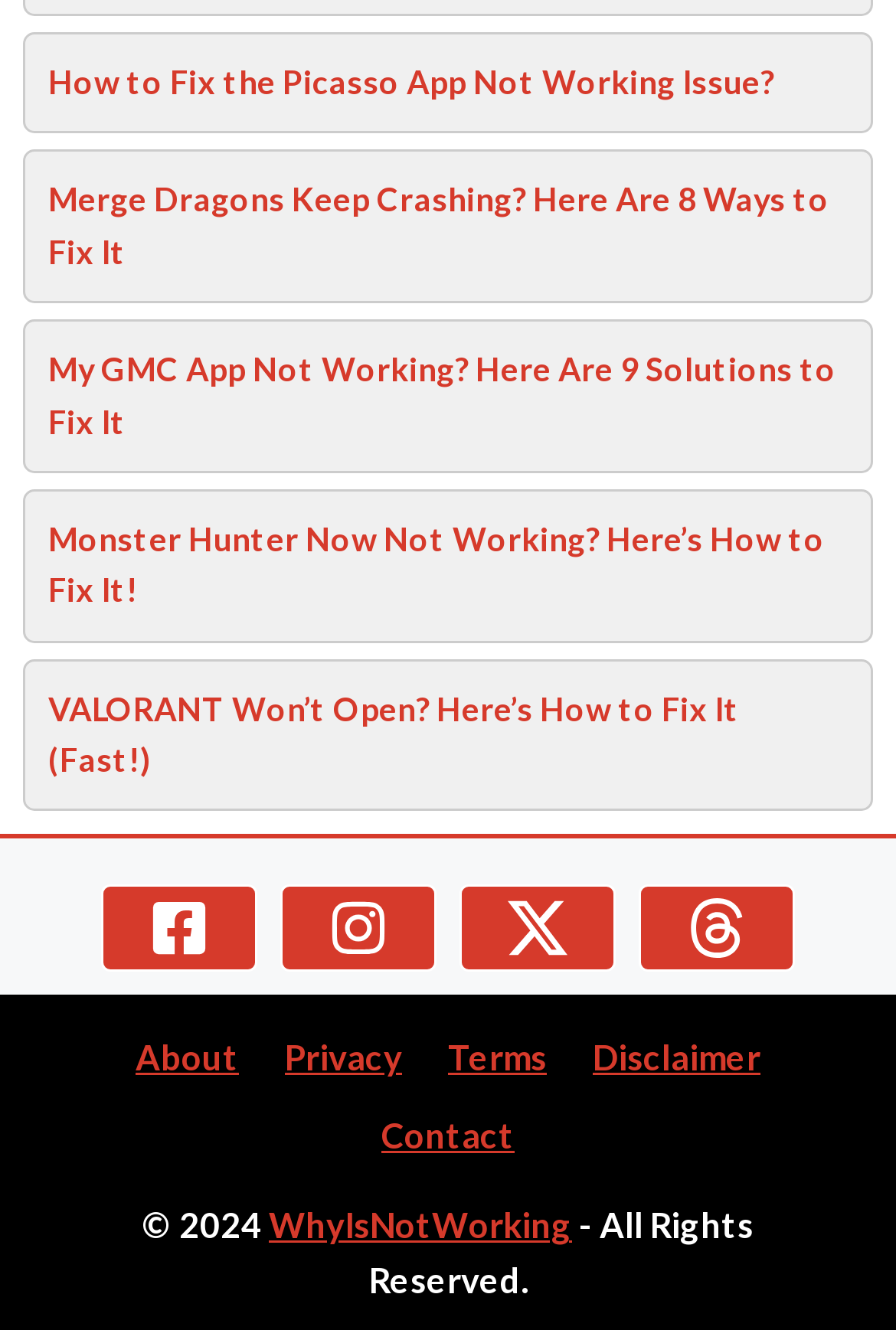How many images are there in the webpage?
Please utilize the information in the image to give a detailed response to the question.

There are two images on the webpage, one with the text 'Threads' and another without any text, which can be identified by their bounding box coordinates and OCR text.